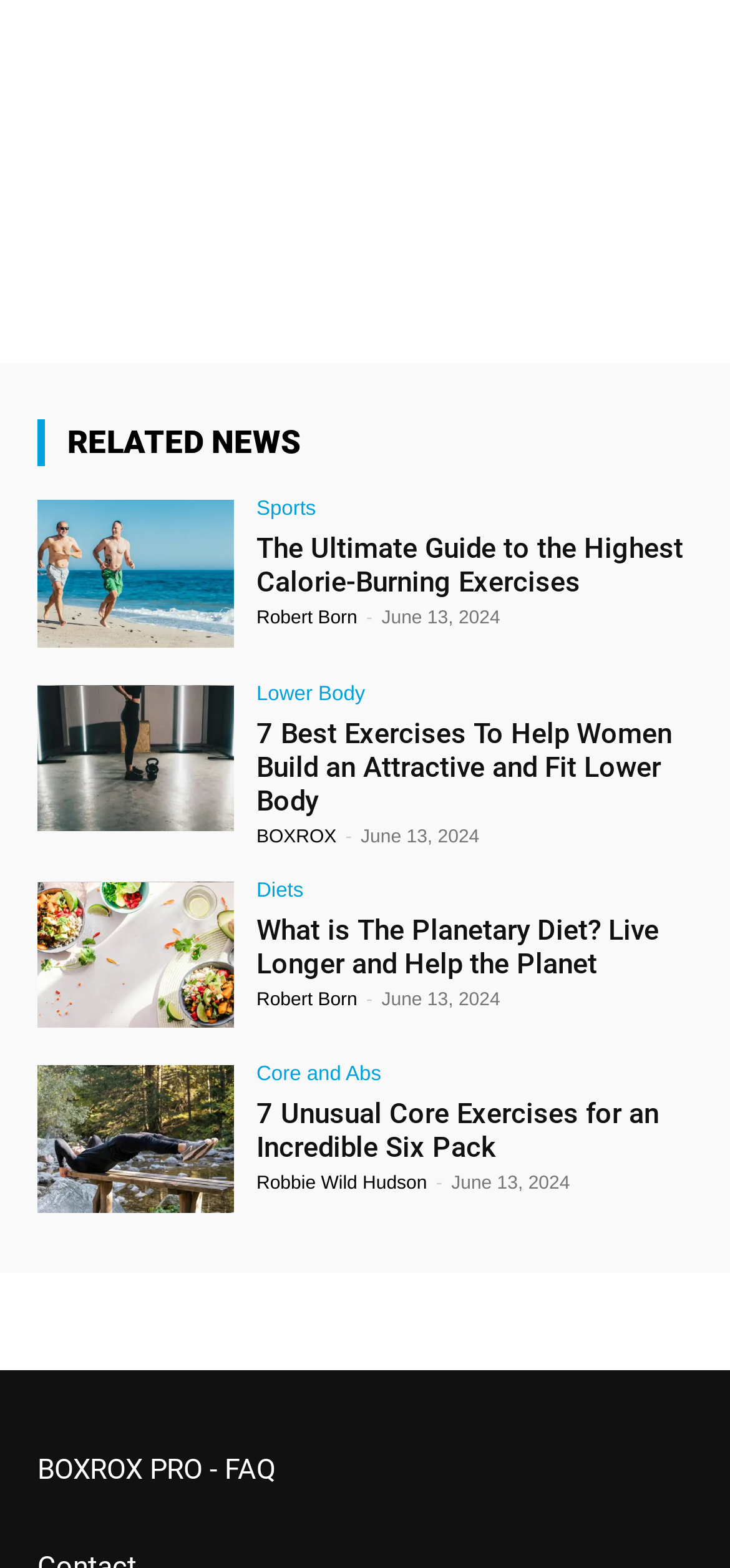Respond to the following query with just one word or a short phrase: 
What is the topic of the article '7 Best Exercises To Help Women Build an Attractive and Fit Lower Body'?

Lower Body